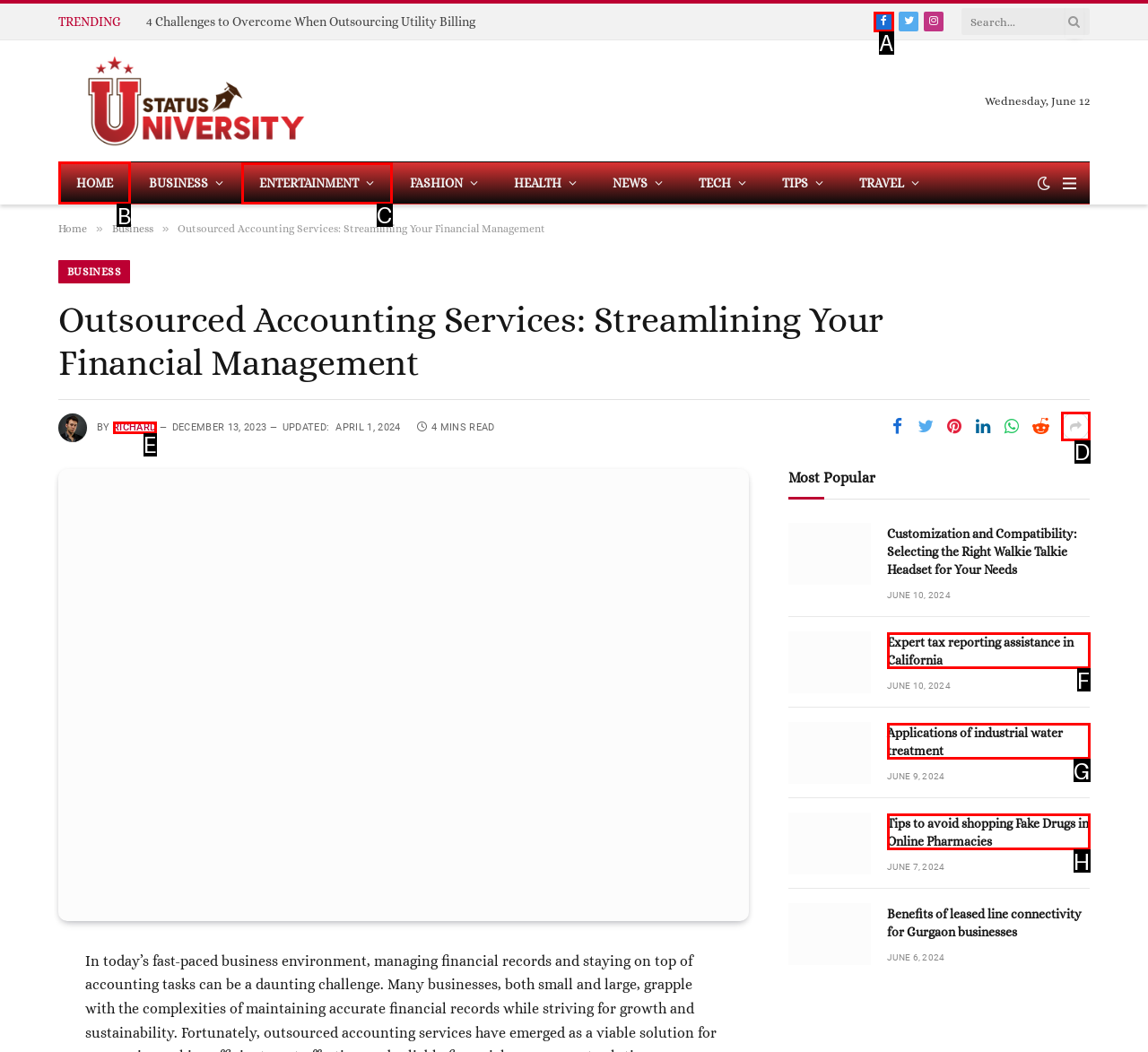Which UI element should be clicked to perform the following task: Click on the 'HOME' link? Answer with the corresponding letter from the choices.

B